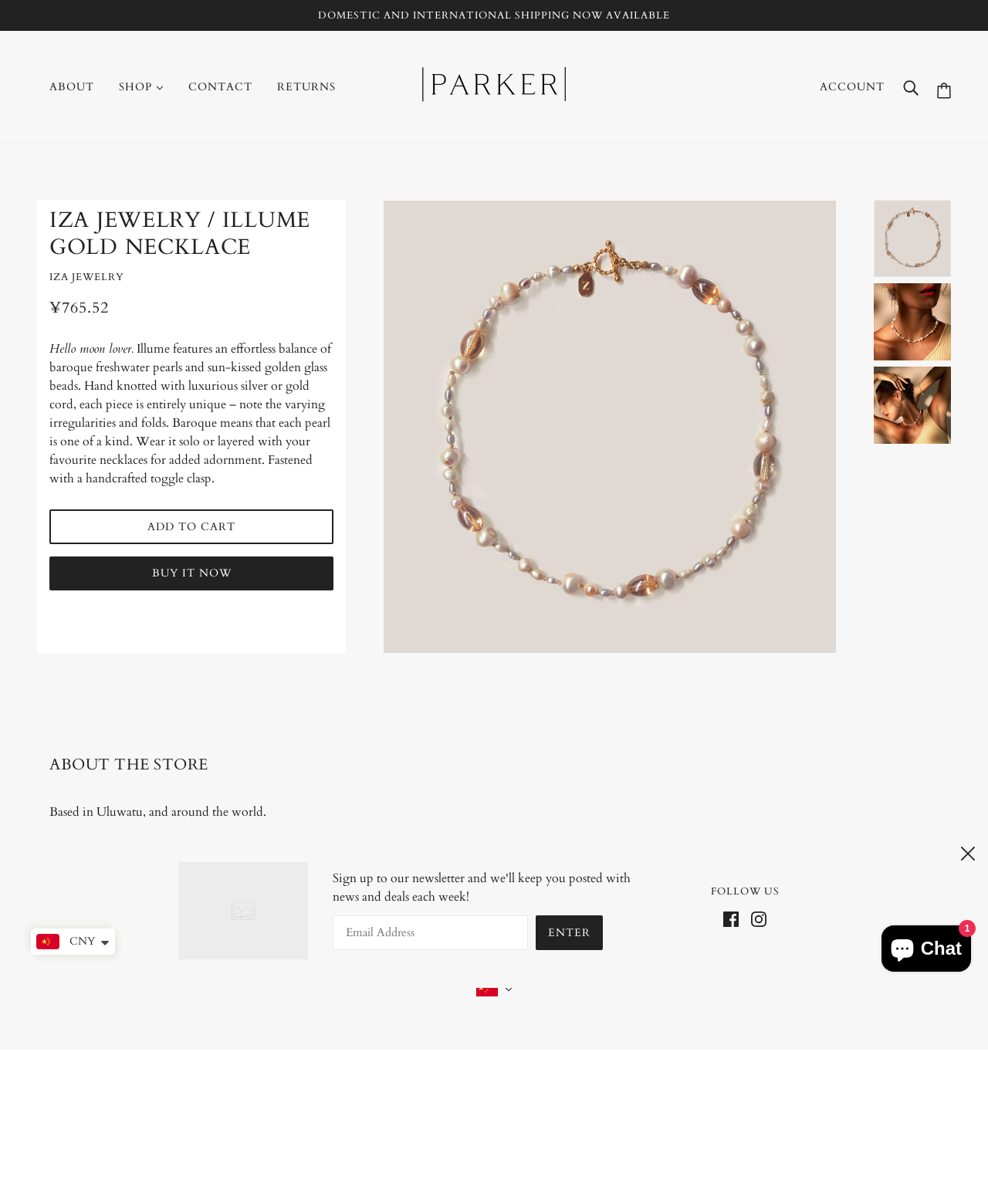Can you determine the bounding box coordinates of the area that needs to be clicked to fulfill the following instruction: "Search for products"?

[0.905, 0.065, 0.939, 0.08]